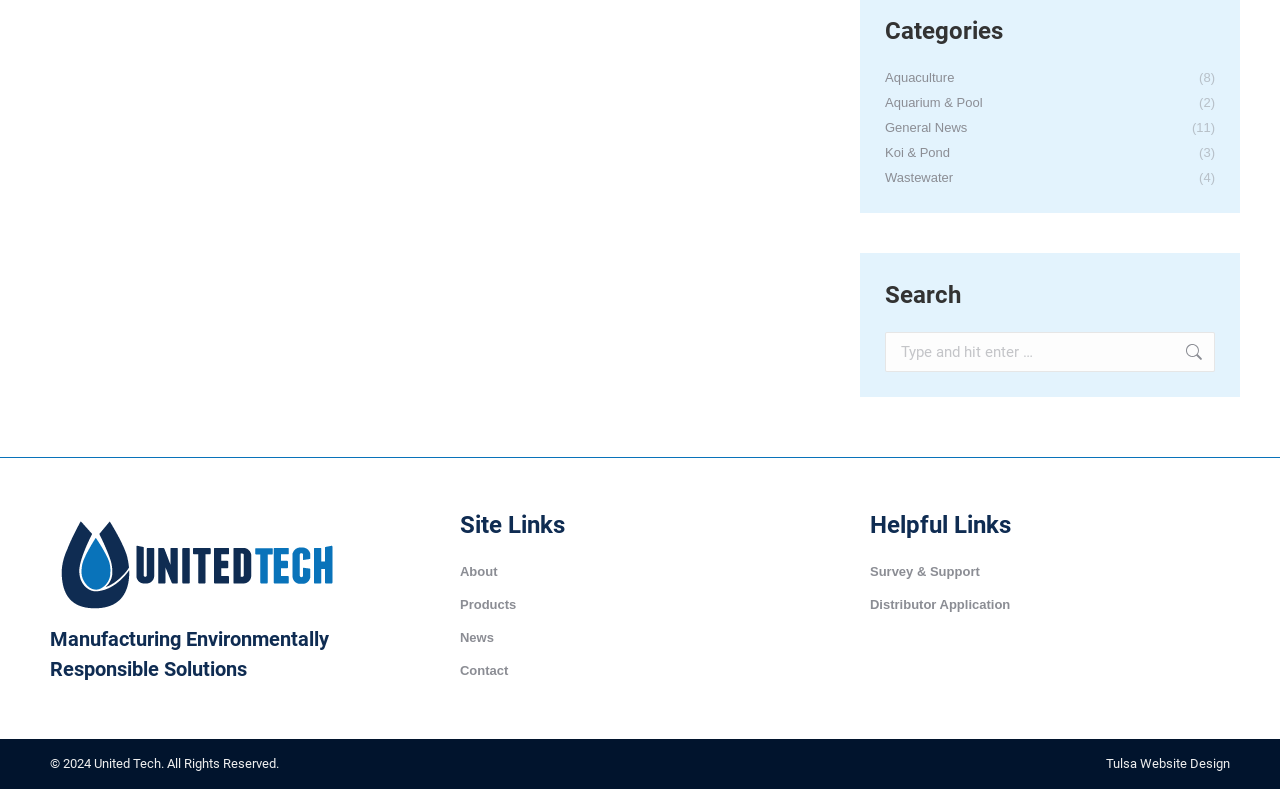Predict the bounding box for the UI component with the following description: "Community Work Standards".

None